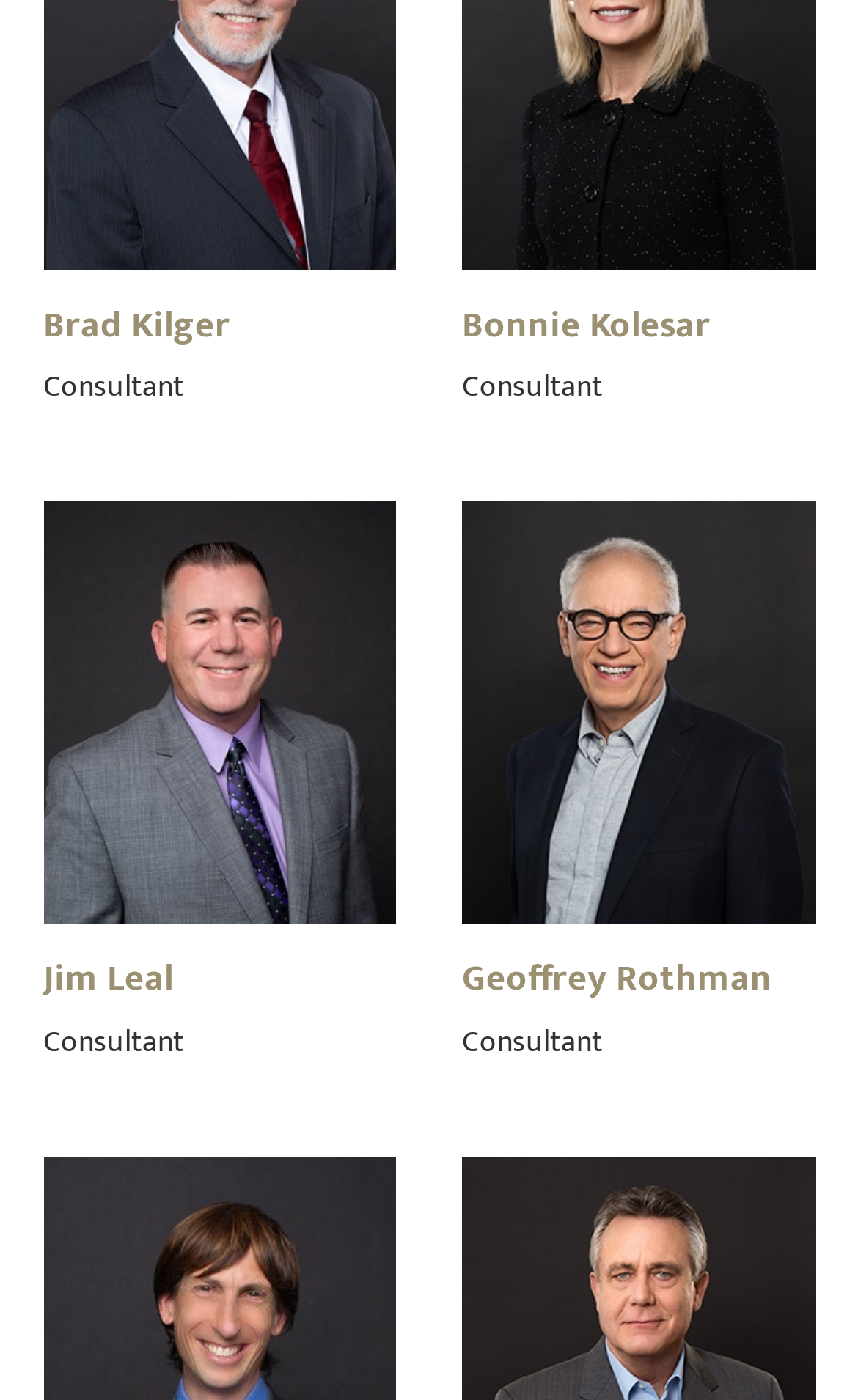Is Jim Leal's image above his name? Observe the screenshot and provide a one-word or short phrase answer.

Yes